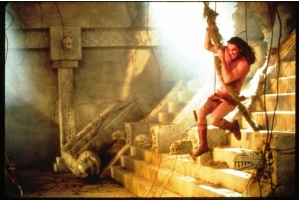What type of environment is the setting?
Carefully analyze the image and provide a detailed answer to the question.

The setting appears to be an ancient, vine-covered environment, possibly a crumbling temple or ruins, characterized by stone walls adorned with intricate carvings and decorative elements hinting at a rich history.